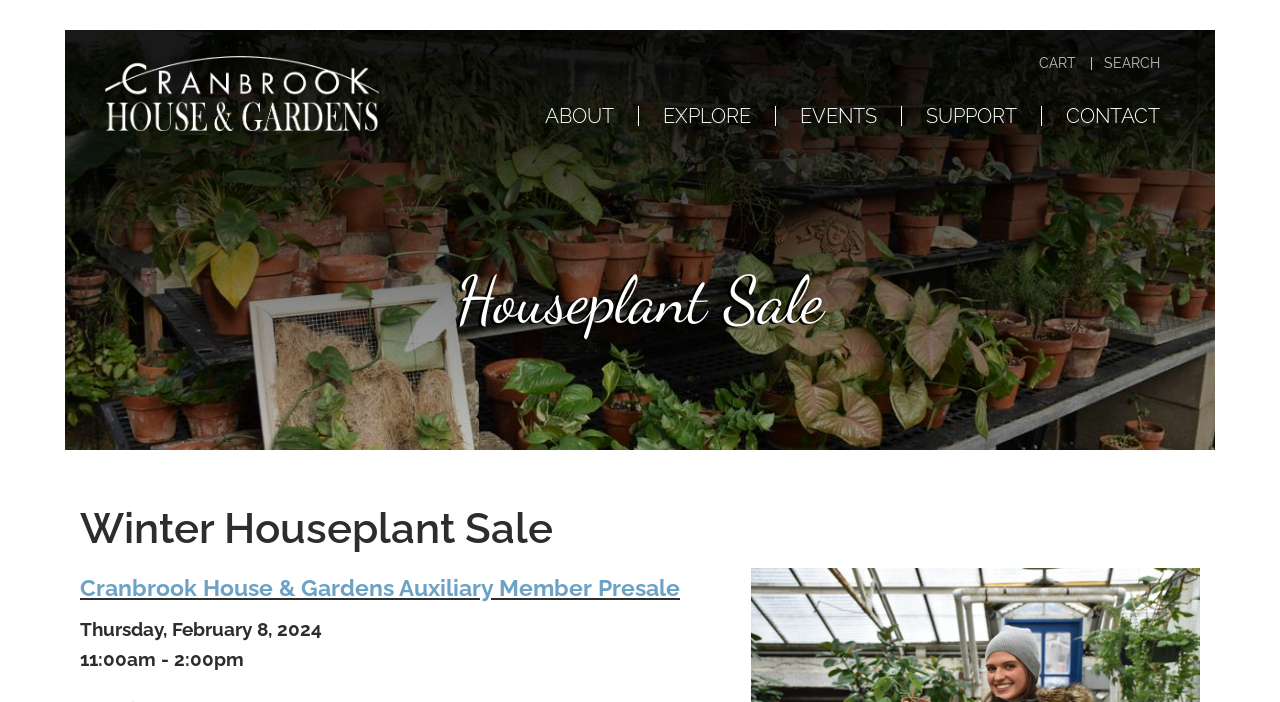Find the bounding box coordinates of the element to click in order to complete this instruction: "go to the CART page". The bounding box coordinates must be four float numbers between 0 and 1, denoted as [left, top, right, bottom].

[0.802, 0.081, 0.841, 0.099]